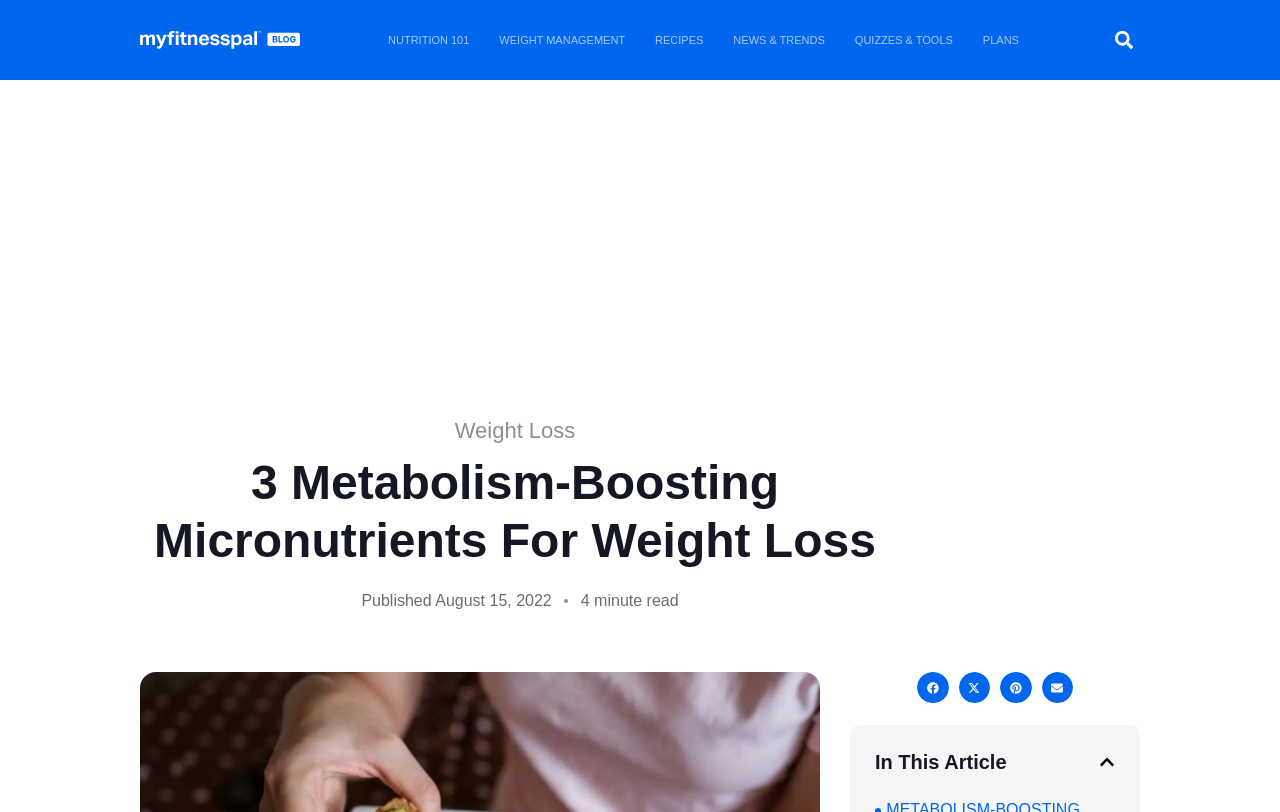Can you specify the bounding box coordinates of the area that needs to be clicked to fulfill the following instruction: "Click TASK GROUPS & STANDARDIZATION"?

None